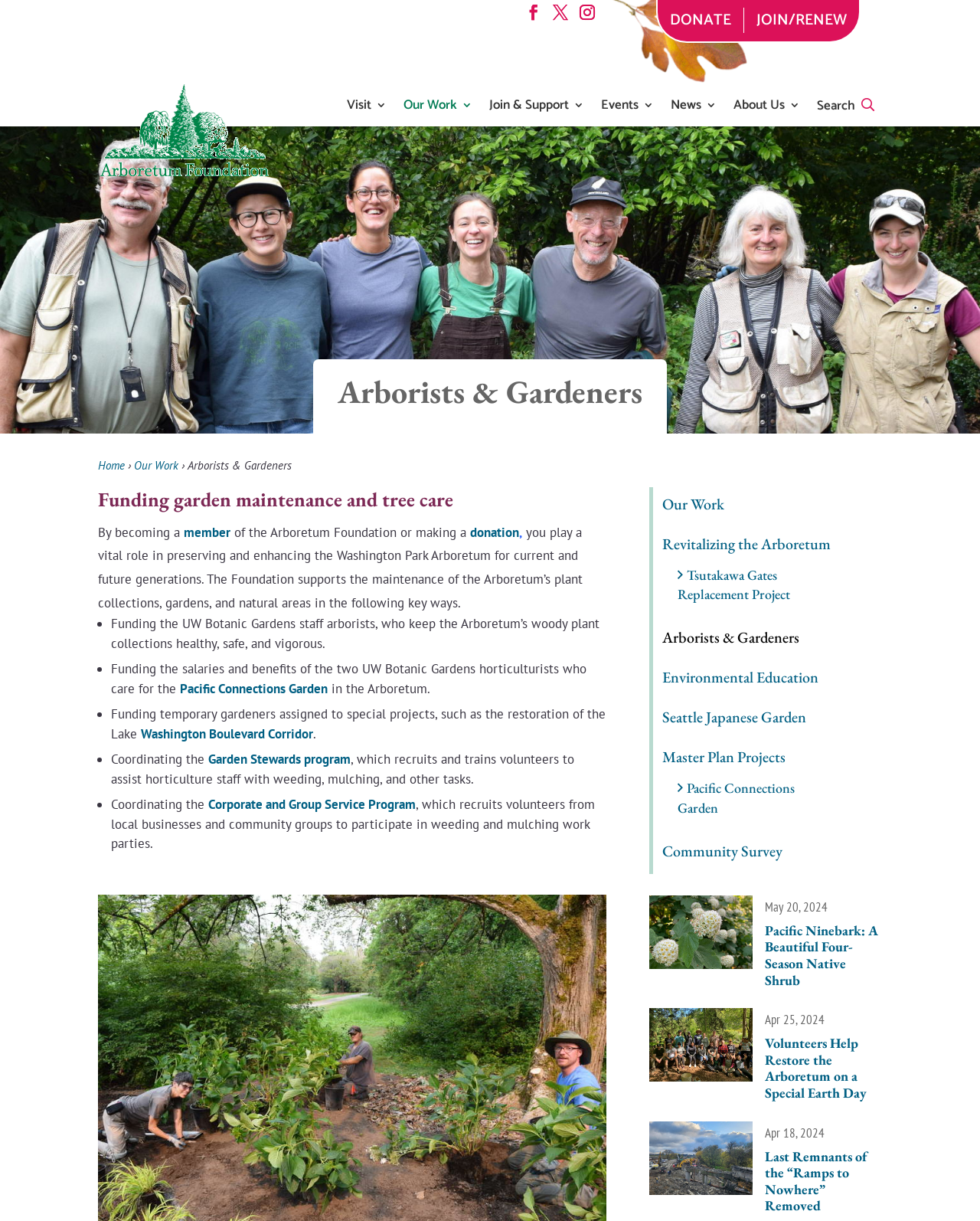Kindly determine the bounding box coordinates for the area that needs to be clicked to execute this instruction: "Click on the 'DONATE' link".

[0.67, 0.0, 0.759, 0.035]